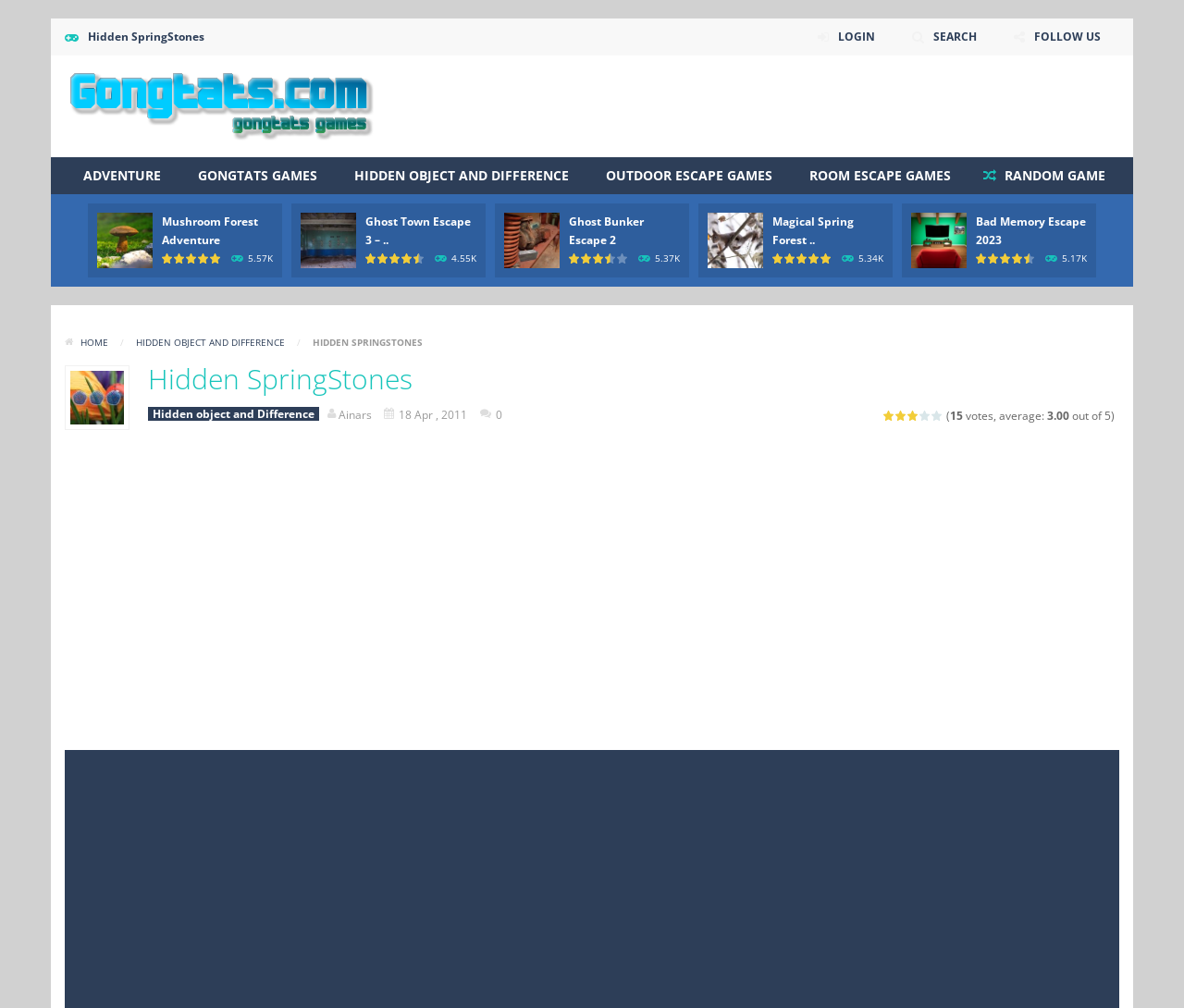What is the purpose of the 'RANDOM GAME' button?
Could you please answer the question thoroughly and with as much detail as possible?

The 'RANDOM GAME' button is located at the top-right corner of the webpage, and its purpose is to allow users to play a random game from the website's collection. This can be inferred from the button's label and its placement among other game-related links.